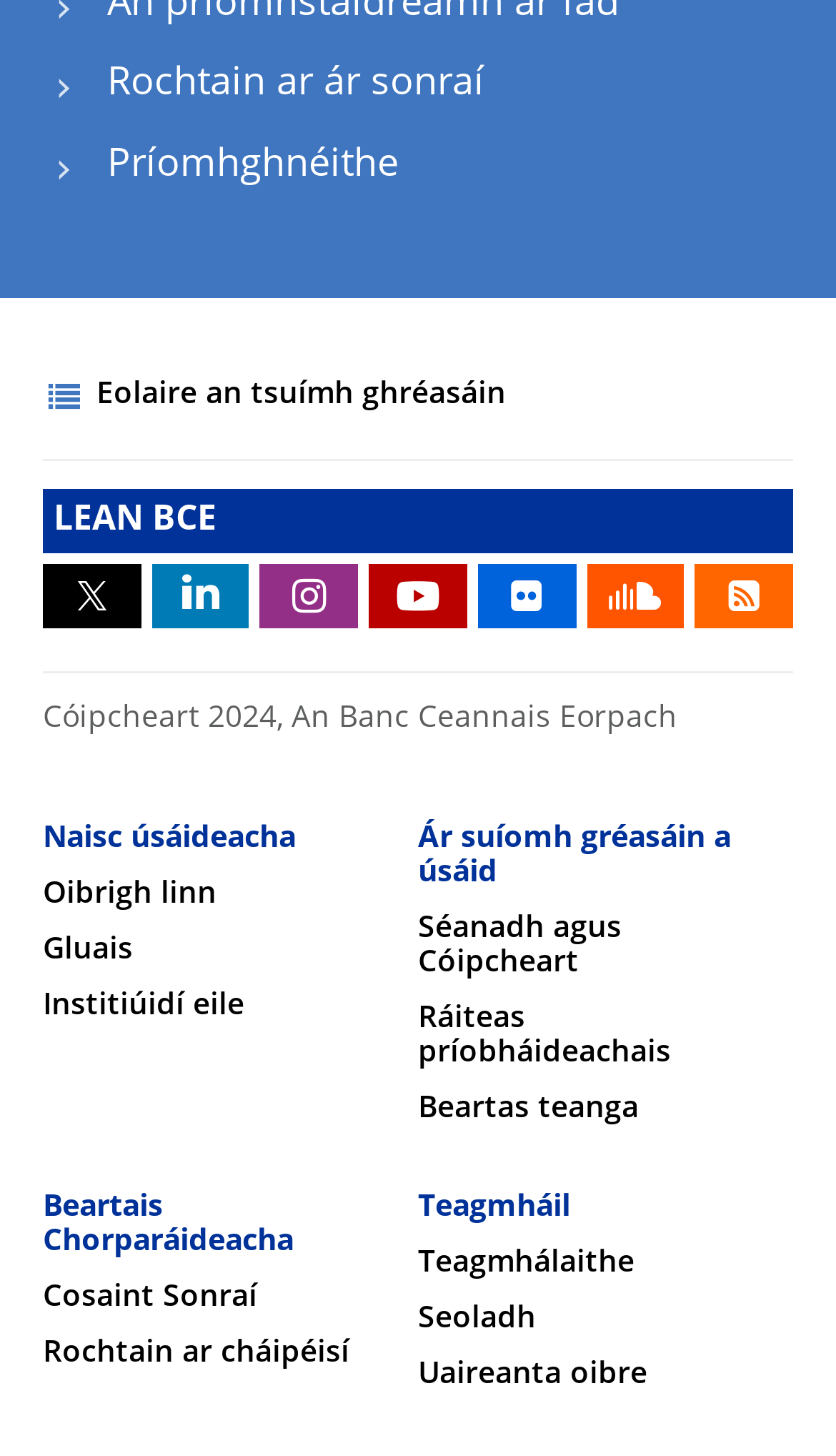Answer succinctly with a single word or phrase:
What is the purpose of the 'Oibrigh linn' link?

To work with them